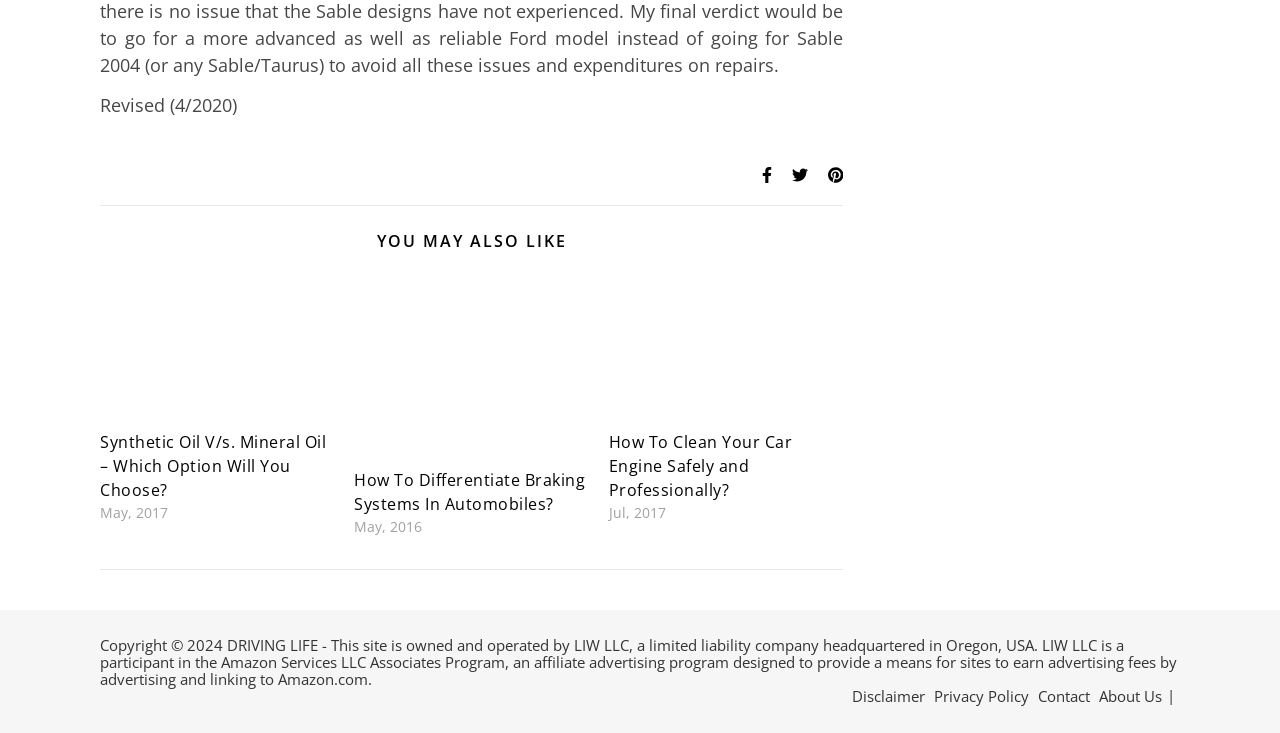What is the purpose of the links in the footer section?
Give a detailed response to the question by analyzing the screenshot.

The links in the footer section, such as 'Disclaimer', 'Privacy Policy', and 'Contact', are likely to provide additional information about the website, its policies, and how to get in touch with the owners.